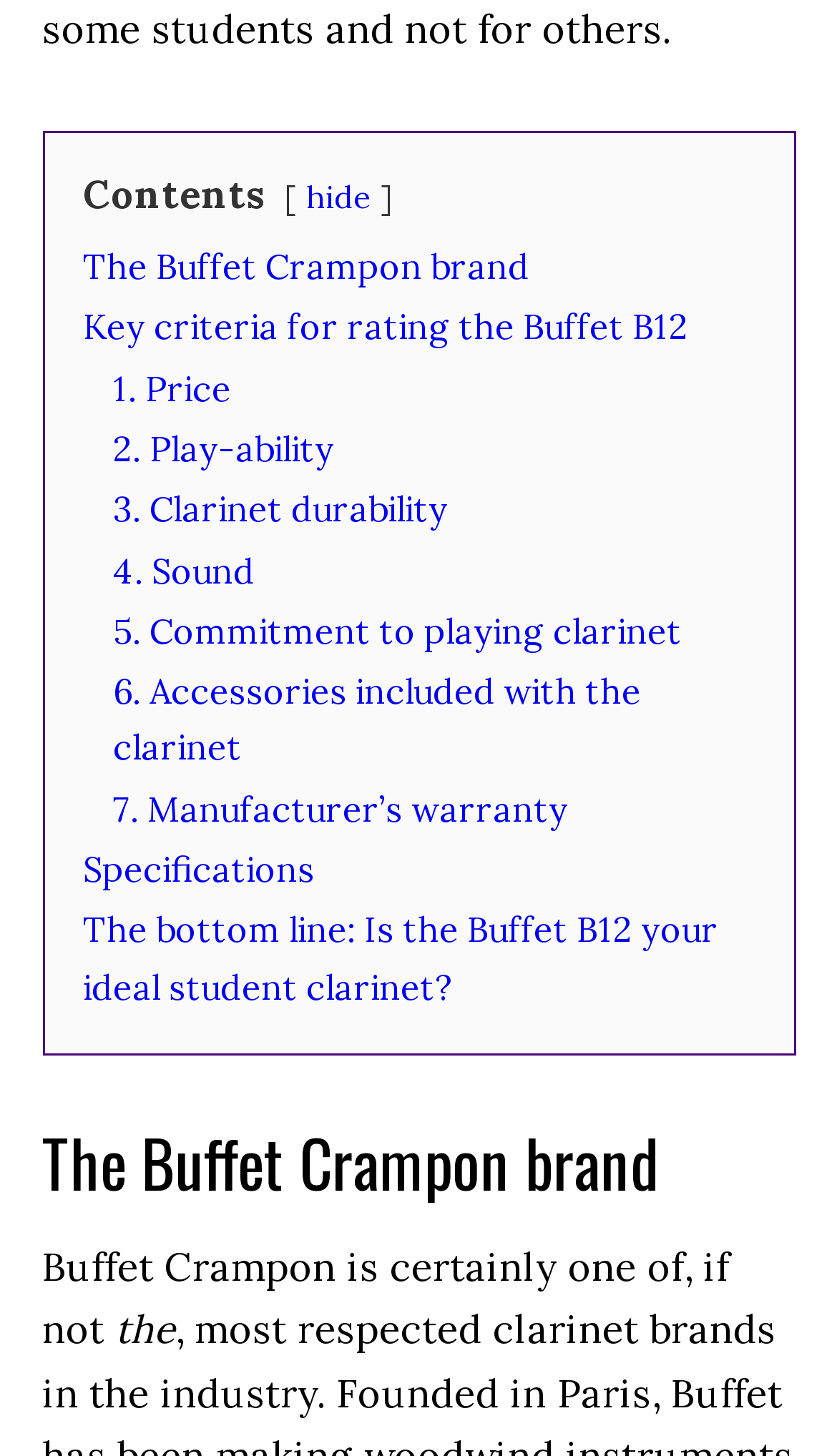Please identify the bounding box coordinates of the area I need to click to accomplish the following instruction: "View 'Specifications'".

[0.099, 0.582, 0.376, 0.612]